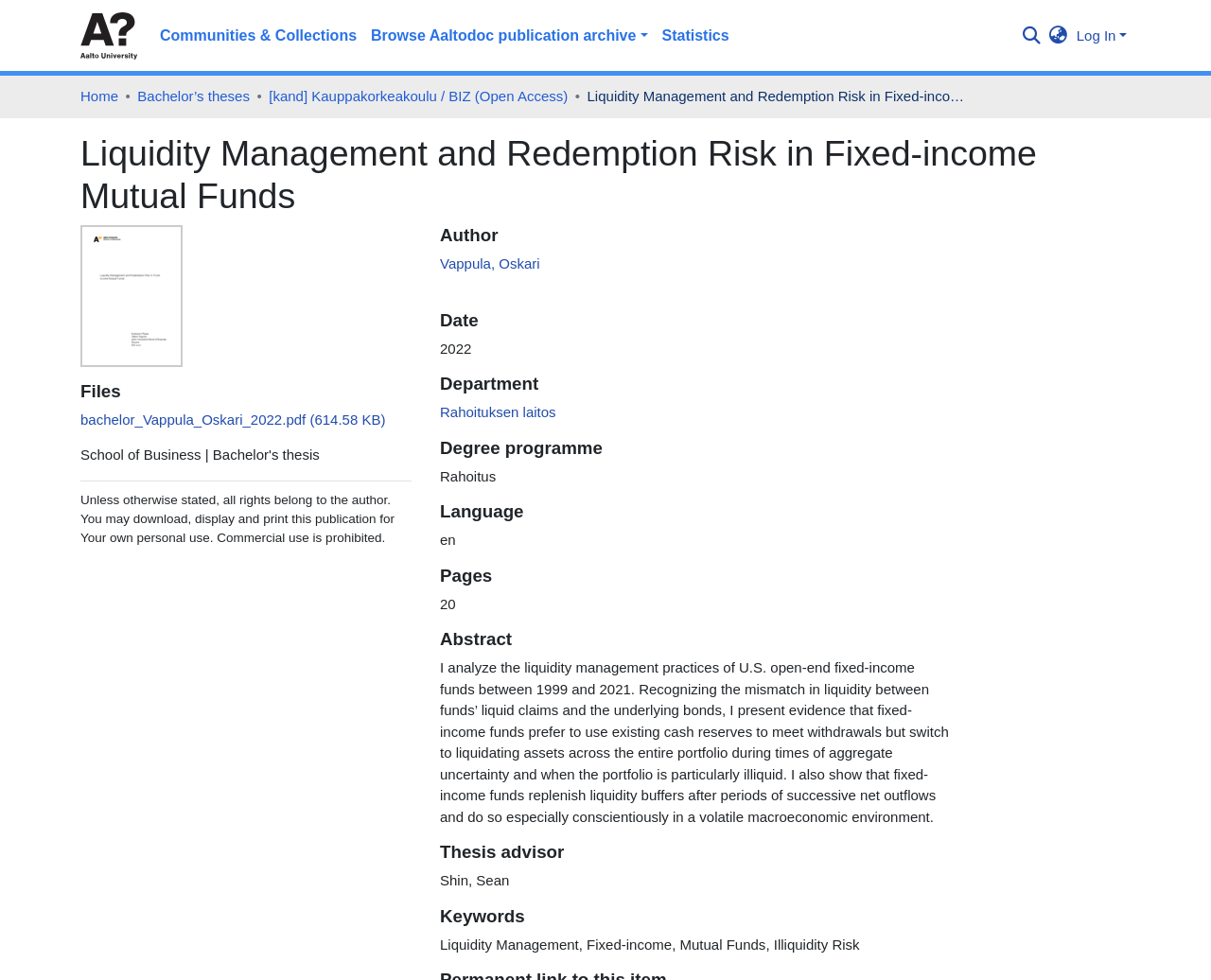Provide a brief response to the question using a single word or phrase: 
What is the name of the university?

Aalto University